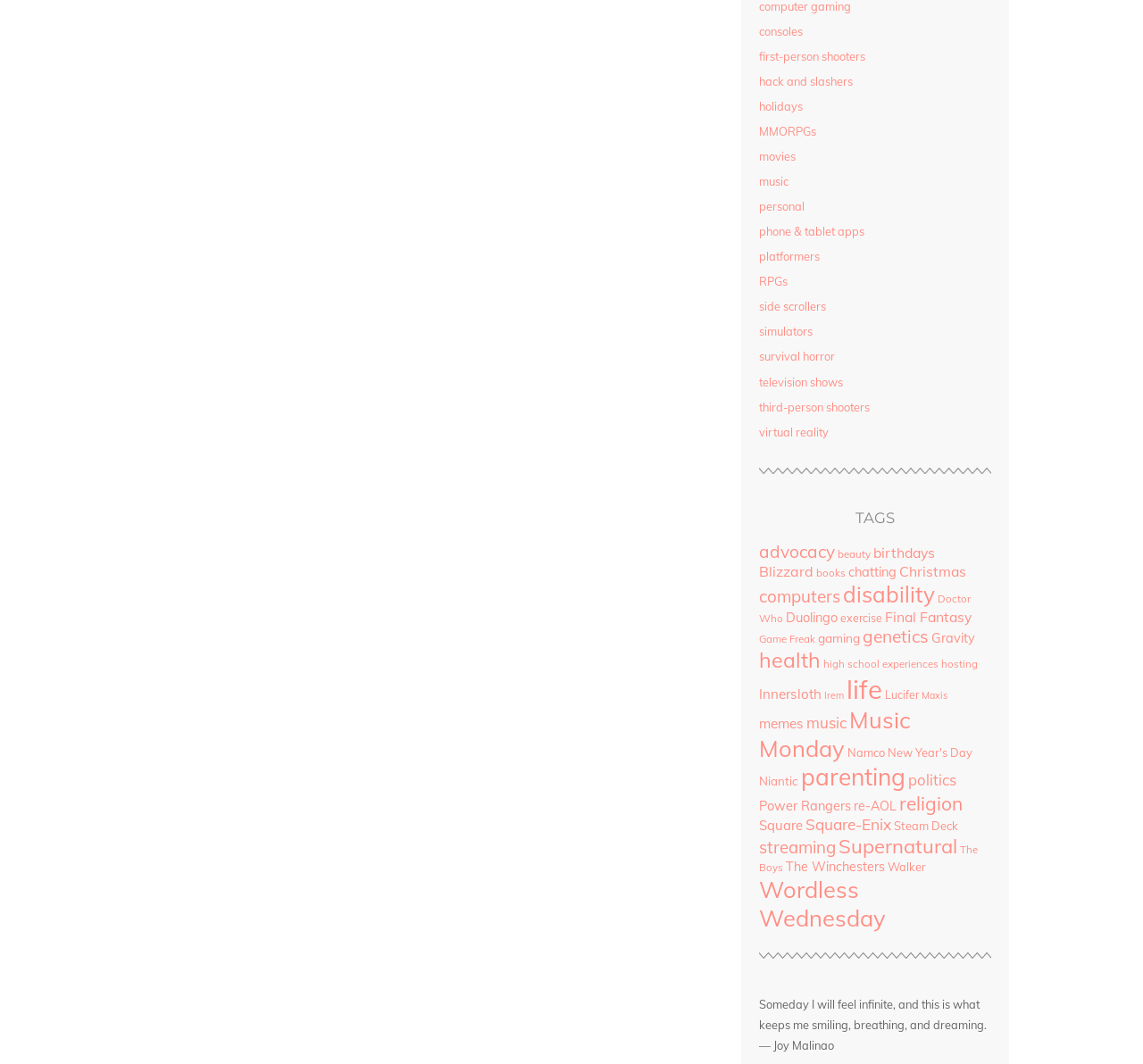How many items are in the 'life' category?
Answer briefly with a single word or phrase based on the image.

534